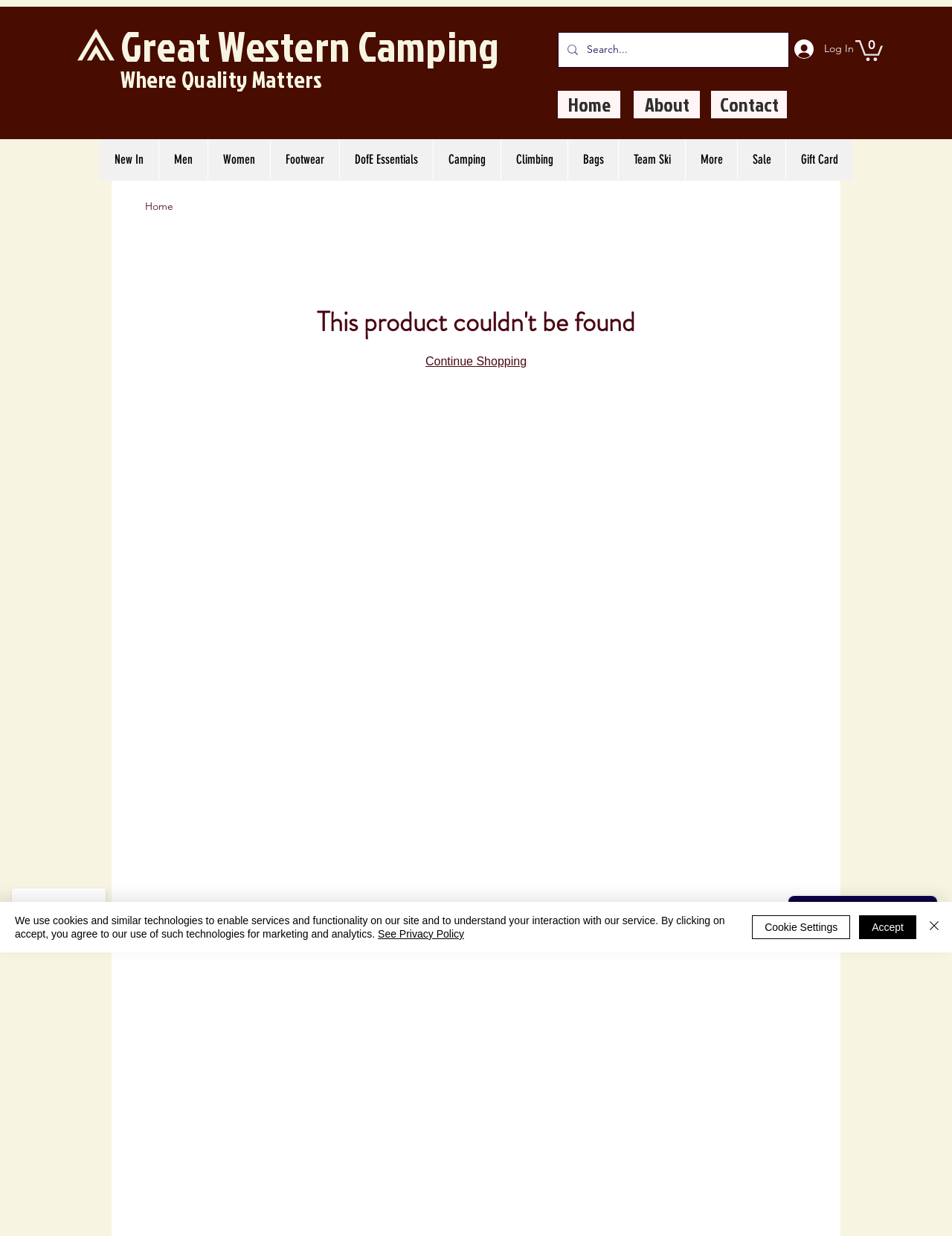Determine the bounding box coordinates of the clickable region to follow the instruction: "Log in to your account".

[0.823, 0.028, 0.889, 0.051]